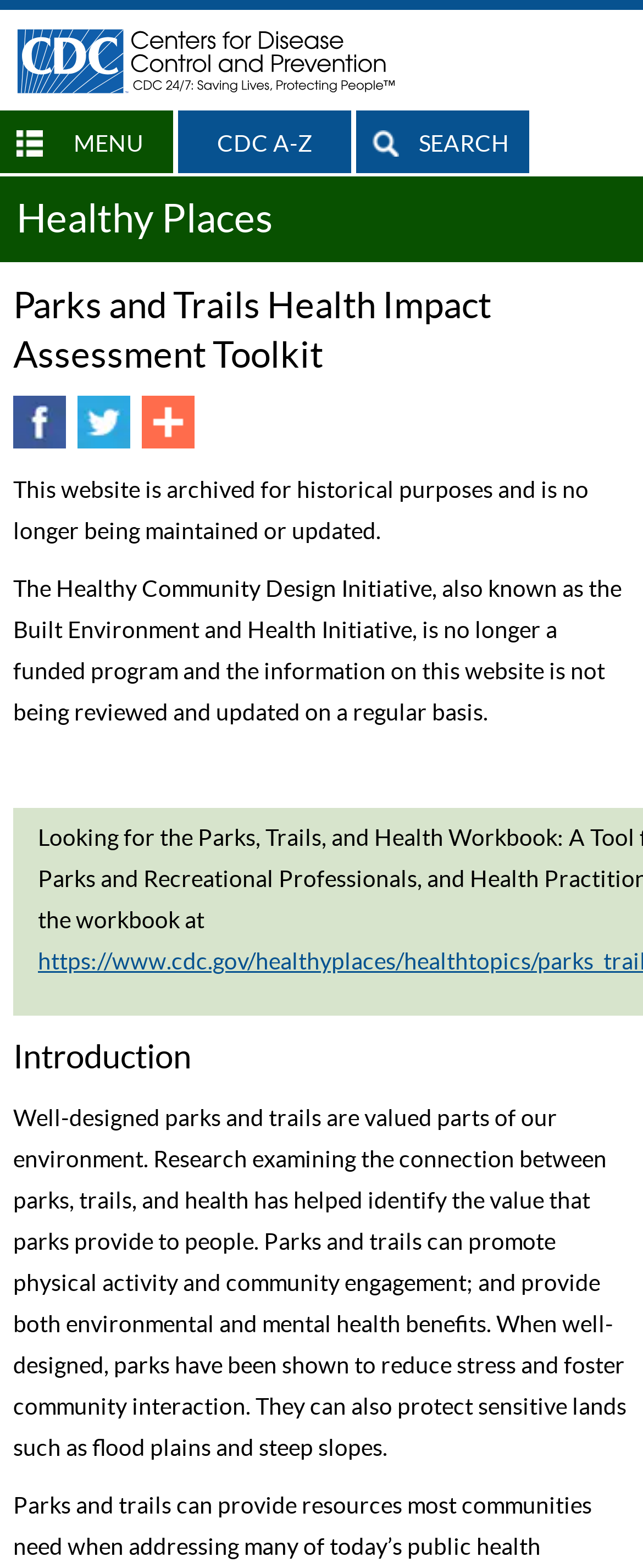Determine the bounding box coordinates of the UI element described by: "VSTA Quick & Dirty Macros".

None